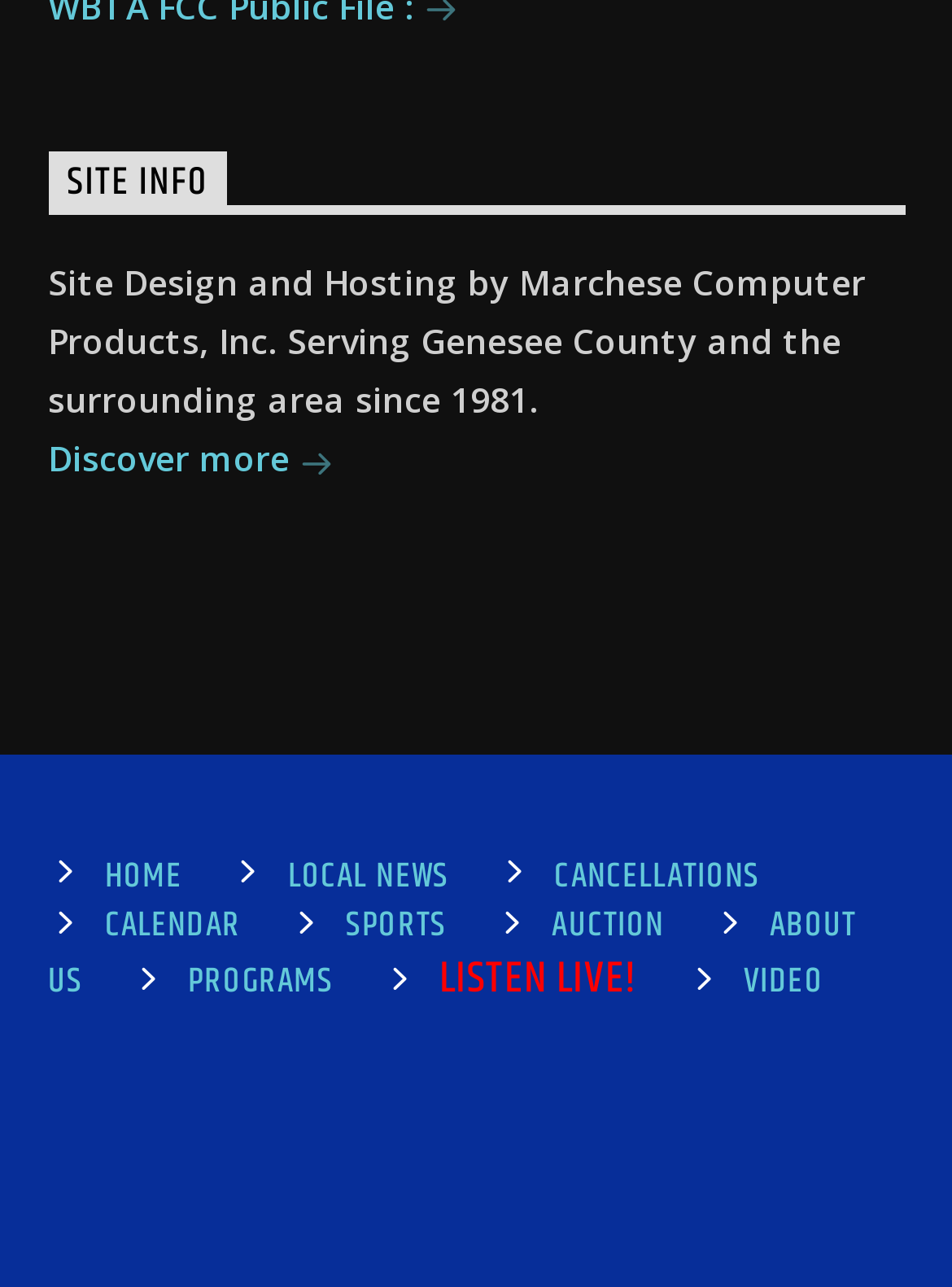Locate the bounding box coordinates of the element that should be clicked to fulfill the instruction: "check calendar".

[0.11, 0.698, 0.253, 0.74]